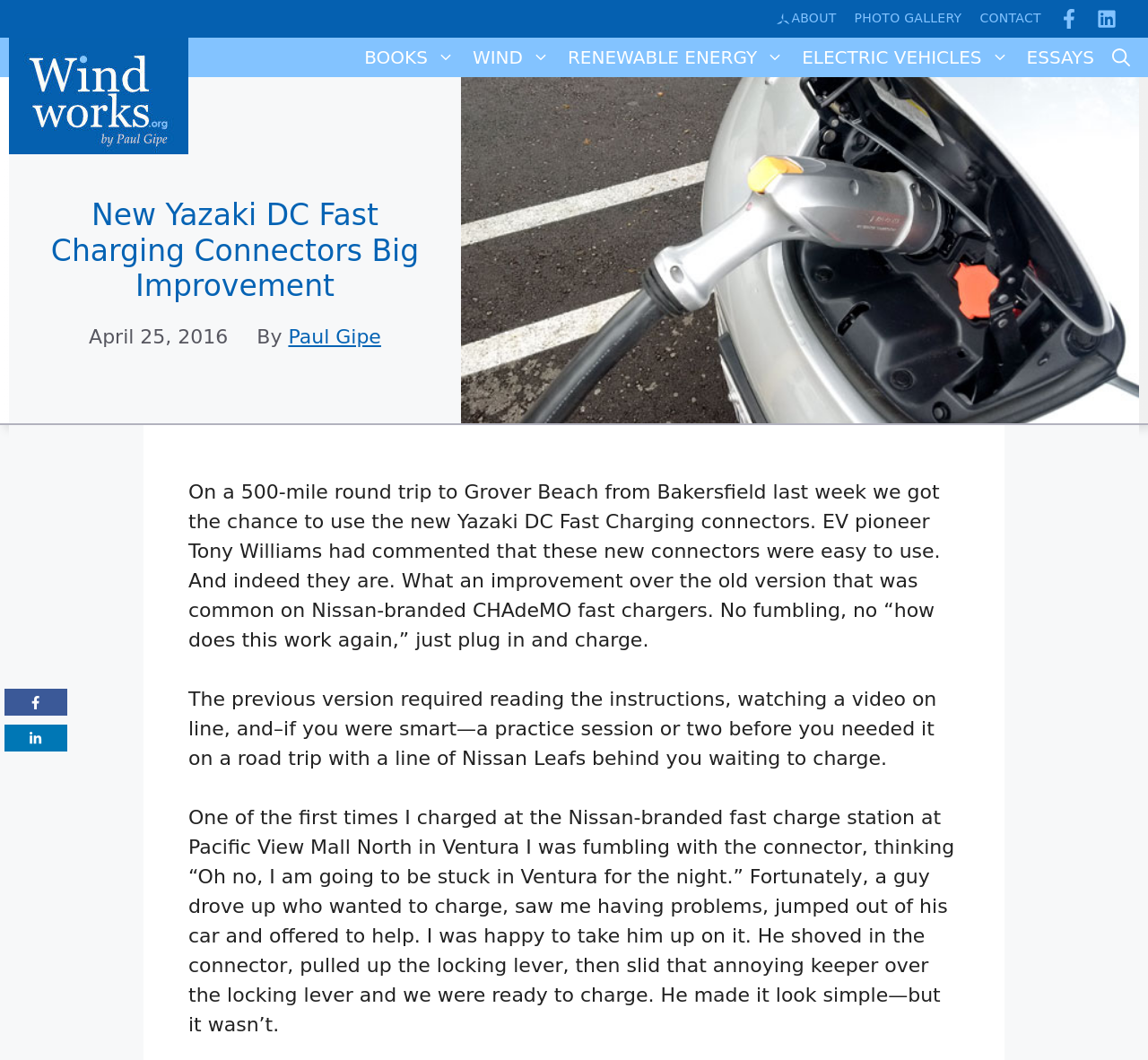Locate the bounding box coordinates of the element I should click to achieve the following instruction: "Read more news".

None